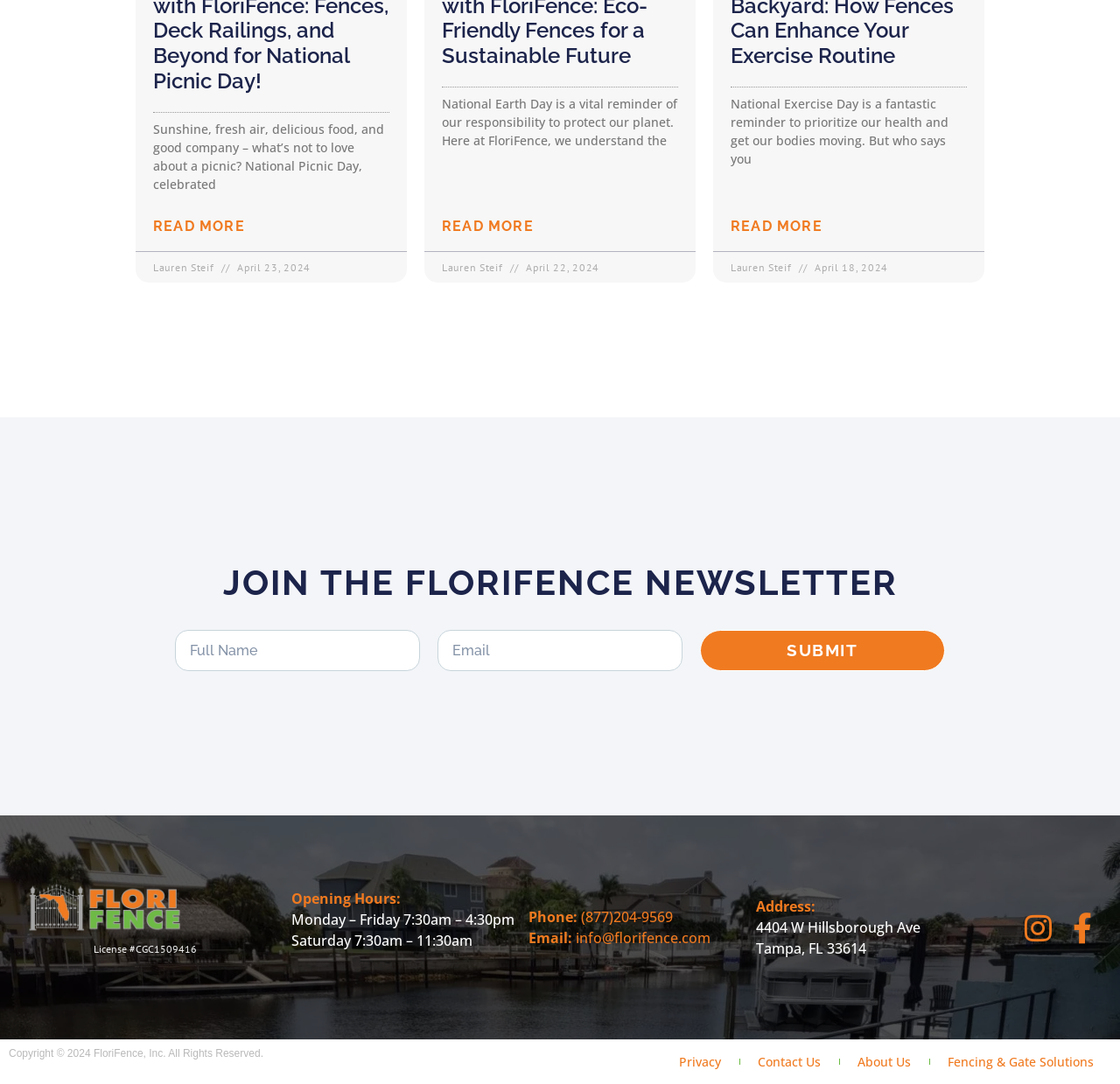Specify the bounding box coordinates of the region I need to click to perform the following instruction: "Read more about Plan the Perfect Picnic with FloriFence: Fences, Deck Railings, and Beyond for National Picnic Day!". The coordinates must be four float numbers in the range of 0 to 1, i.e., [left, top, right, bottom].

[0.137, 0.202, 0.219, 0.215]